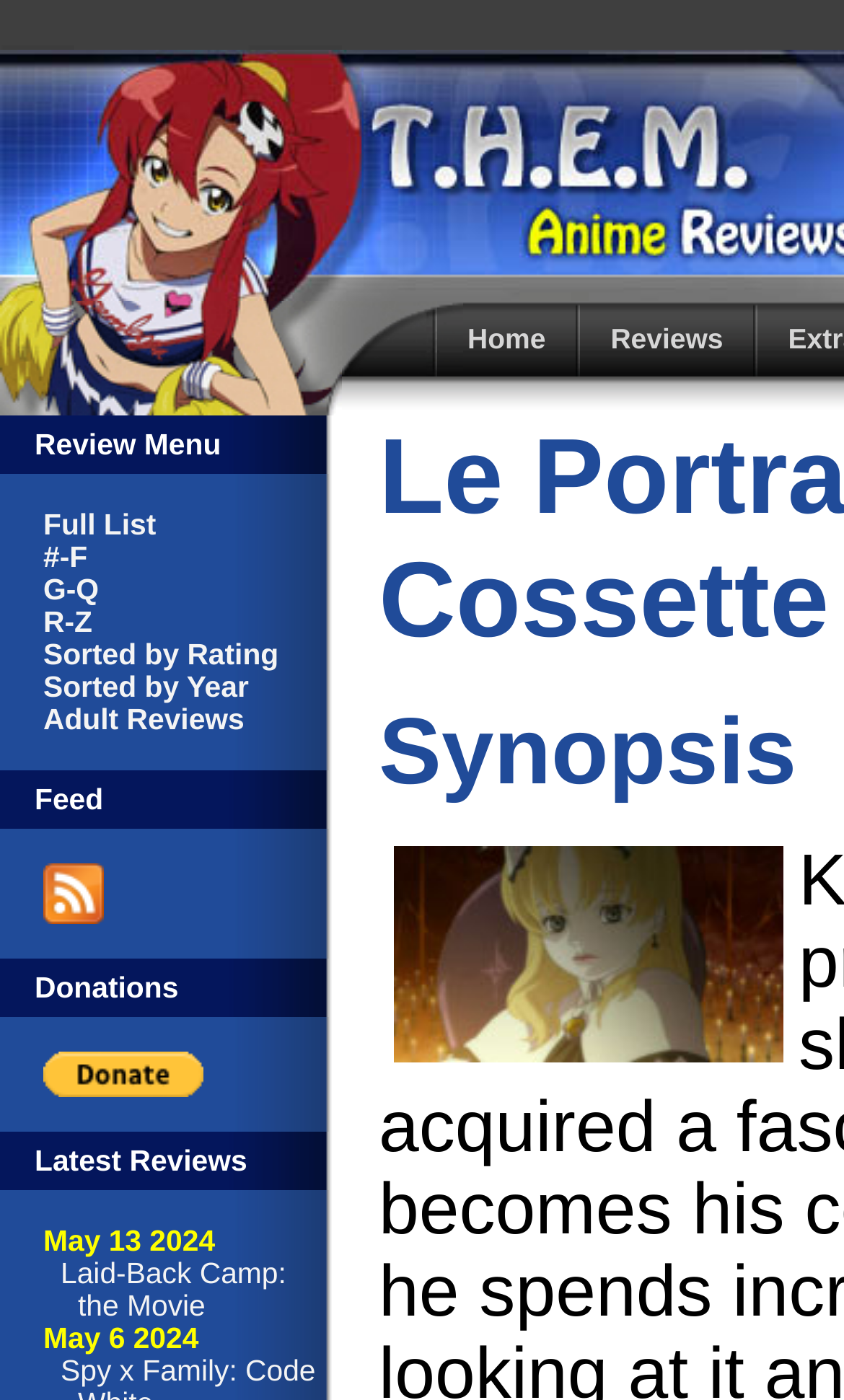What is the text next to the 'Feed' link?
Please answer the question as detailed as possible based on the image.

I looked at the section with the 'Feed' link and found the text next to it, which is 'Subscribe to THEM Anime Reviews'.